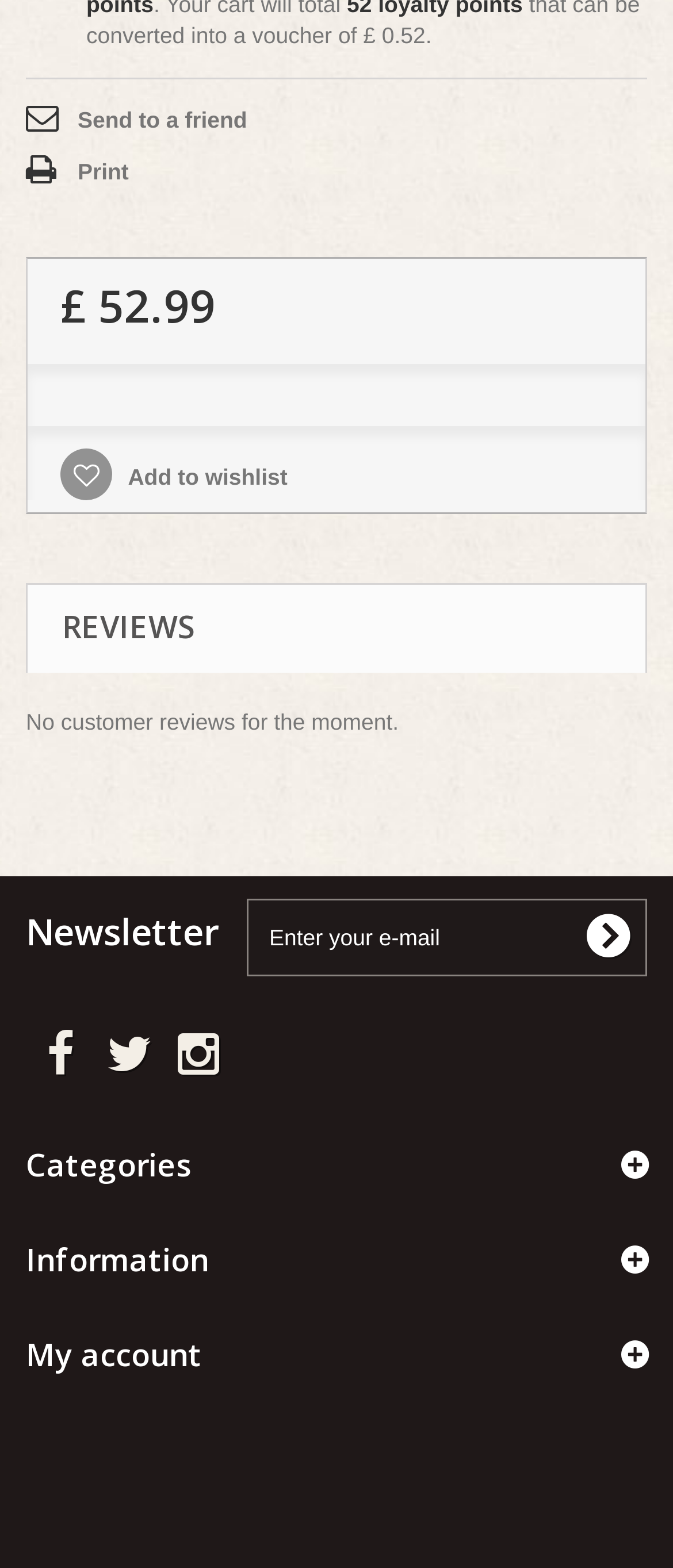Using the element description: "Add to wishlist", determine the bounding box coordinates for the specified UI element. The coordinates should be four float numbers between 0 and 1, [left, top, right, bottom].

[0.09, 0.296, 0.427, 0.313]